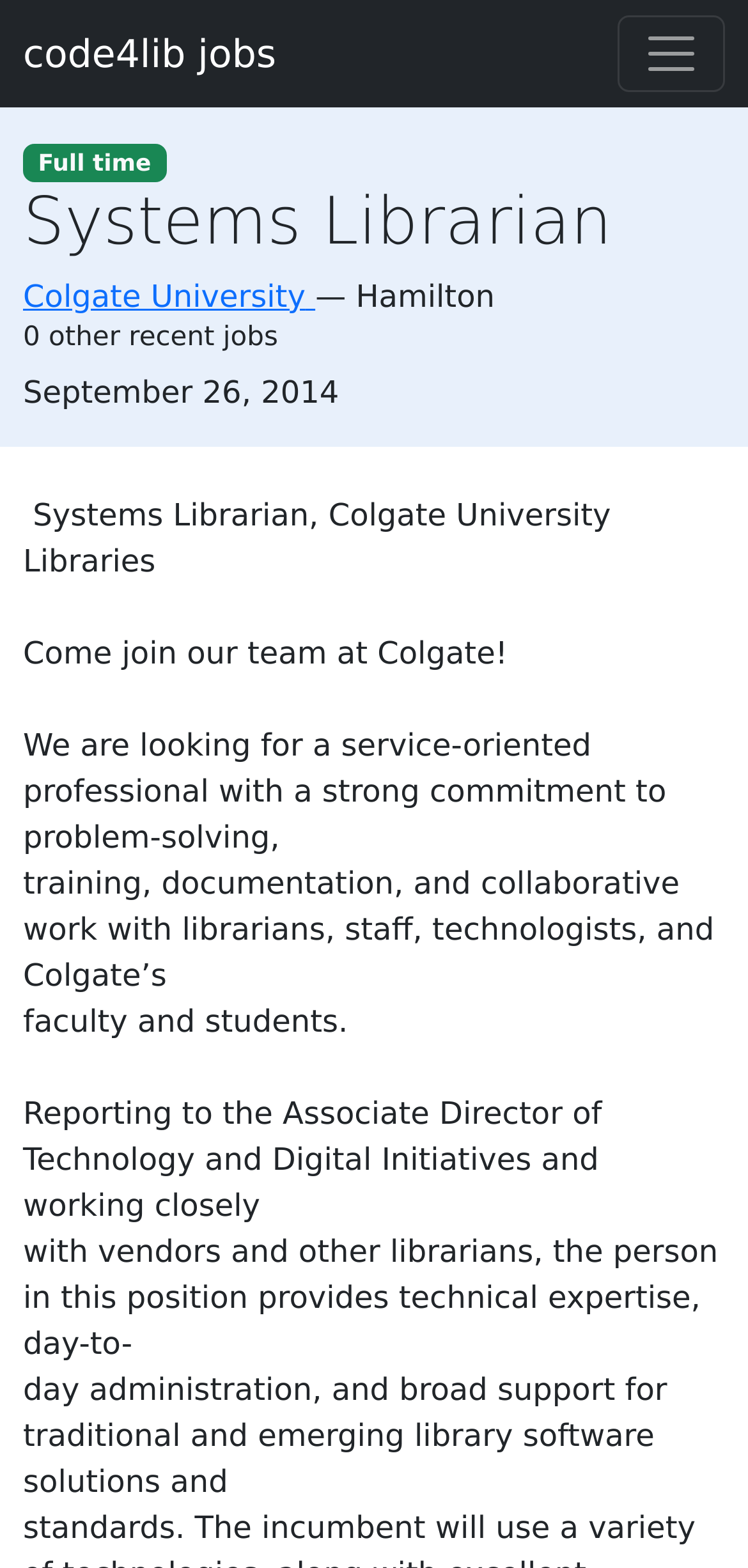Identify the bounding box coordinates for the UI element described by the following text: "parent_node: code4lib jobs aria-label="Toggle navigation"". Provide the coordinates as four float numbers between 0 and 1, in the format [left, top, right, bottom].

[0.826, 0.01, 0.969, 0.059]